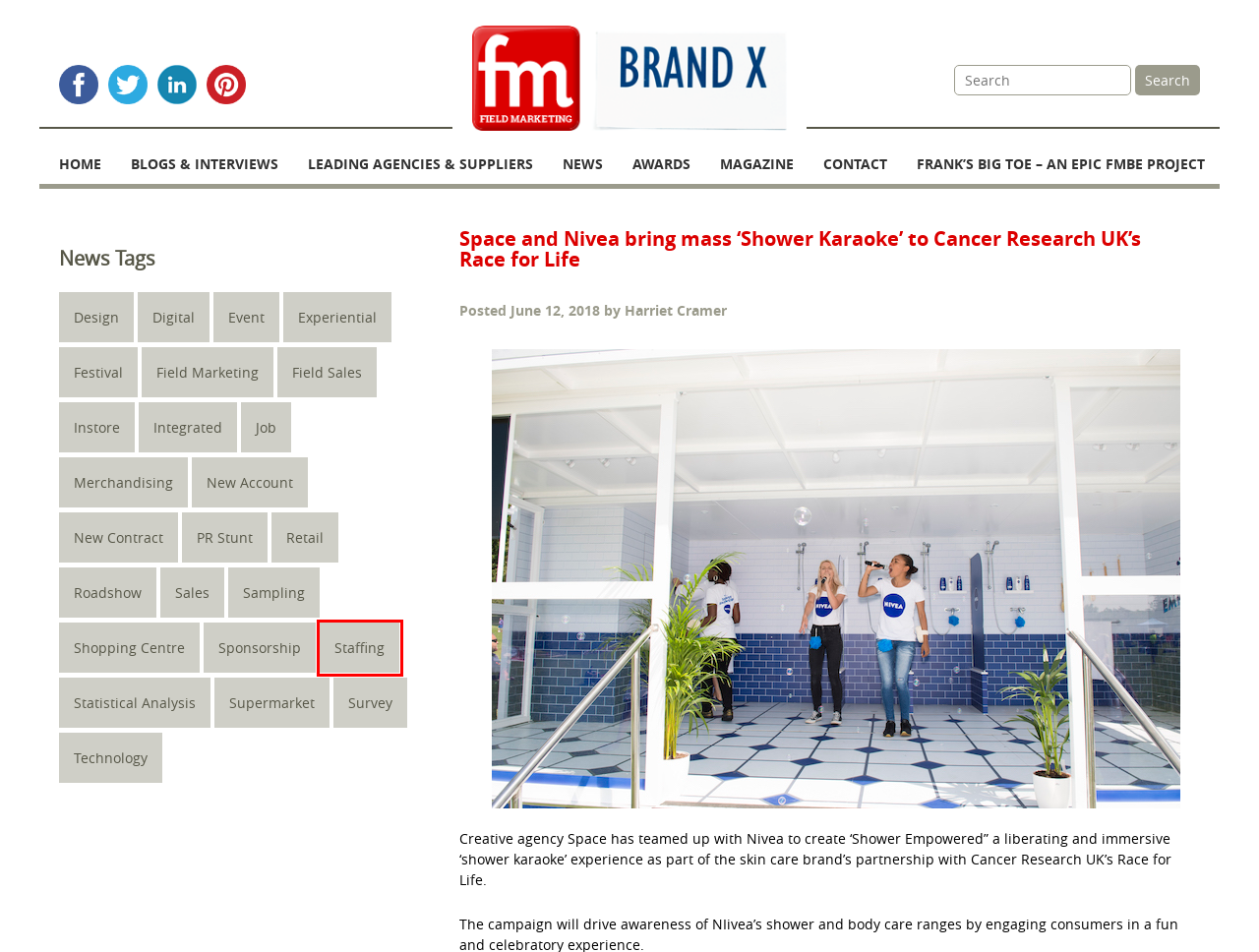Review the webpage screenshot provided, noting the red bounding box around a UI element. Choose the description that best matches the new webpage after clicking the element within the bounding box. The following are the options:
A. Survey – Fieldmarketing
B. Festival – Fieldmarketing
C. Integrated – Fieldmarketing
D. Experiential – Fieldmarketing
E. Statistical Analysis – Fieldmarketing
F. News Opinion: Pepsi takes over iconic global locations to unleash its new look – Fieldmarketing
G. Staffing – Fieldmarketing
H. Fieldmarketing – Fieldmarketing

G